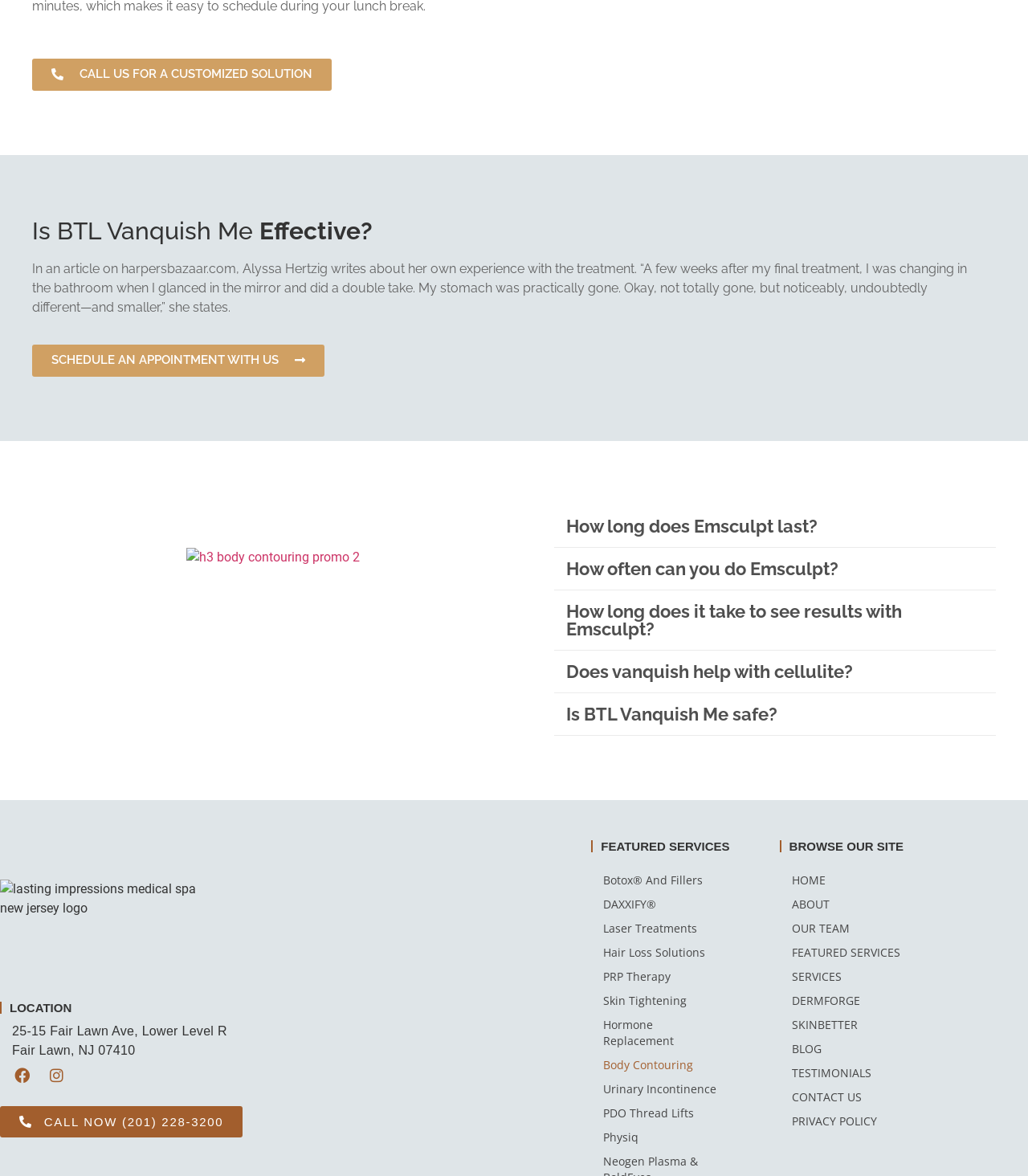Determine the bounding box coordinates for the area you should click to complete the following instruction: "Read about how long Emsculpt lasts".

[0.539, 0.43, 0.969, 0.466]